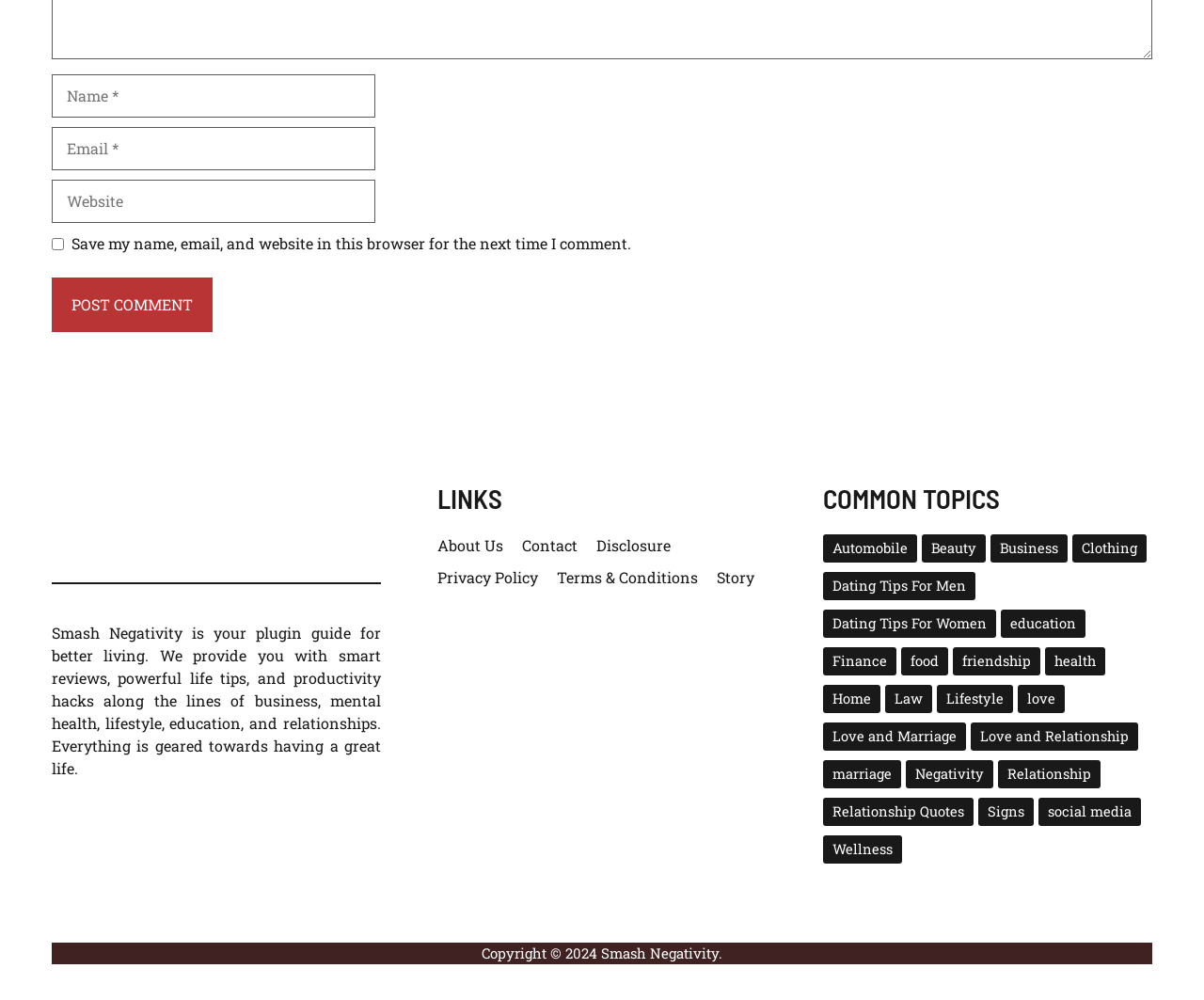Find the bounding box coordinates of the area that needs to be clicked in order to achieve the following instruction: "Click the 'Post Comment' button". The coordinates should be specified as four float numbers between 0 and 1, i.e., [left, top, right, bottom].

[0.043, 0.278, 0.177, 0.332]